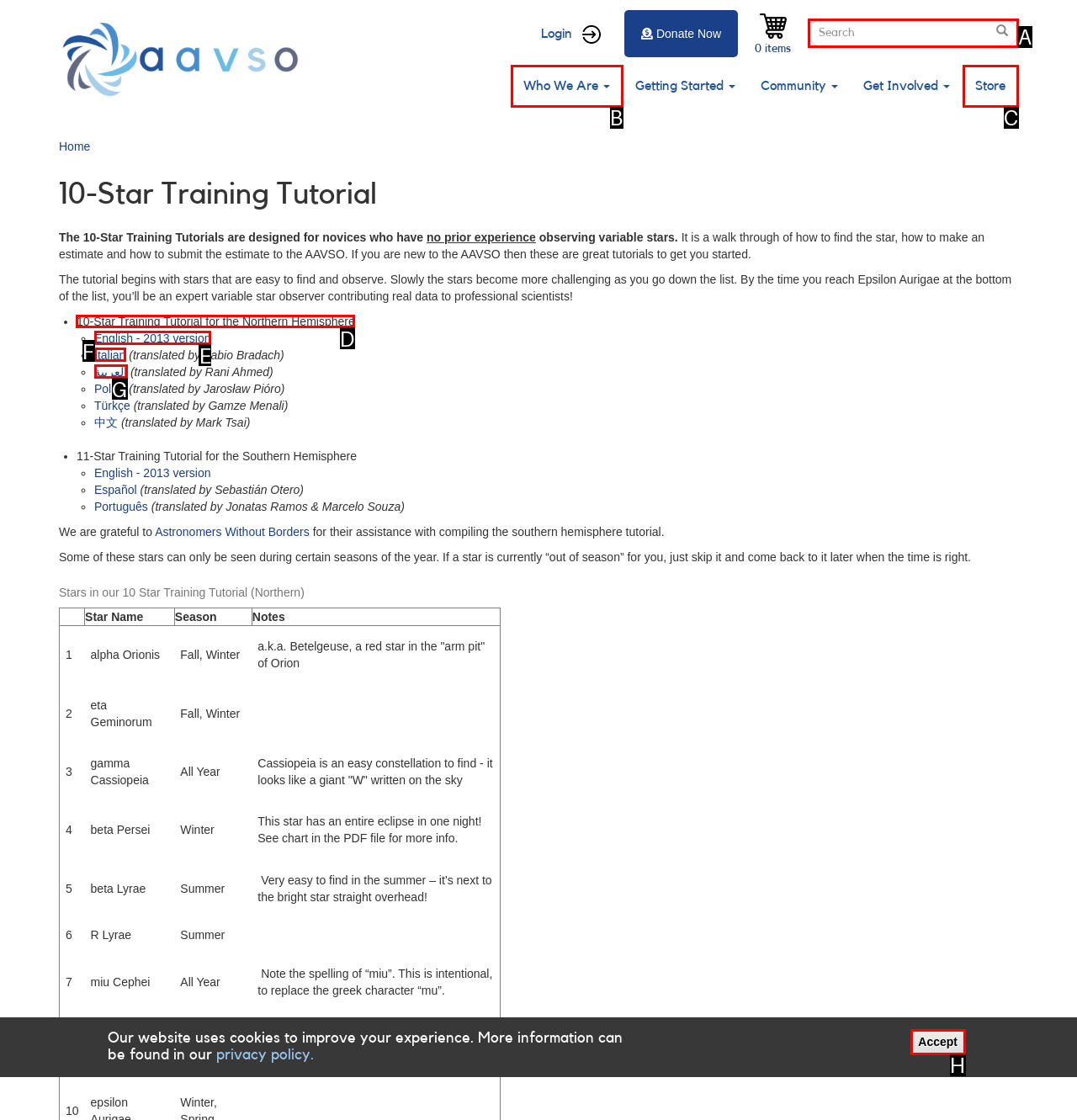For the task "View the '10-Star Training Tutorial for the Northern Hemisphere'", which option's letter should you click? Answer with the letter only.

D